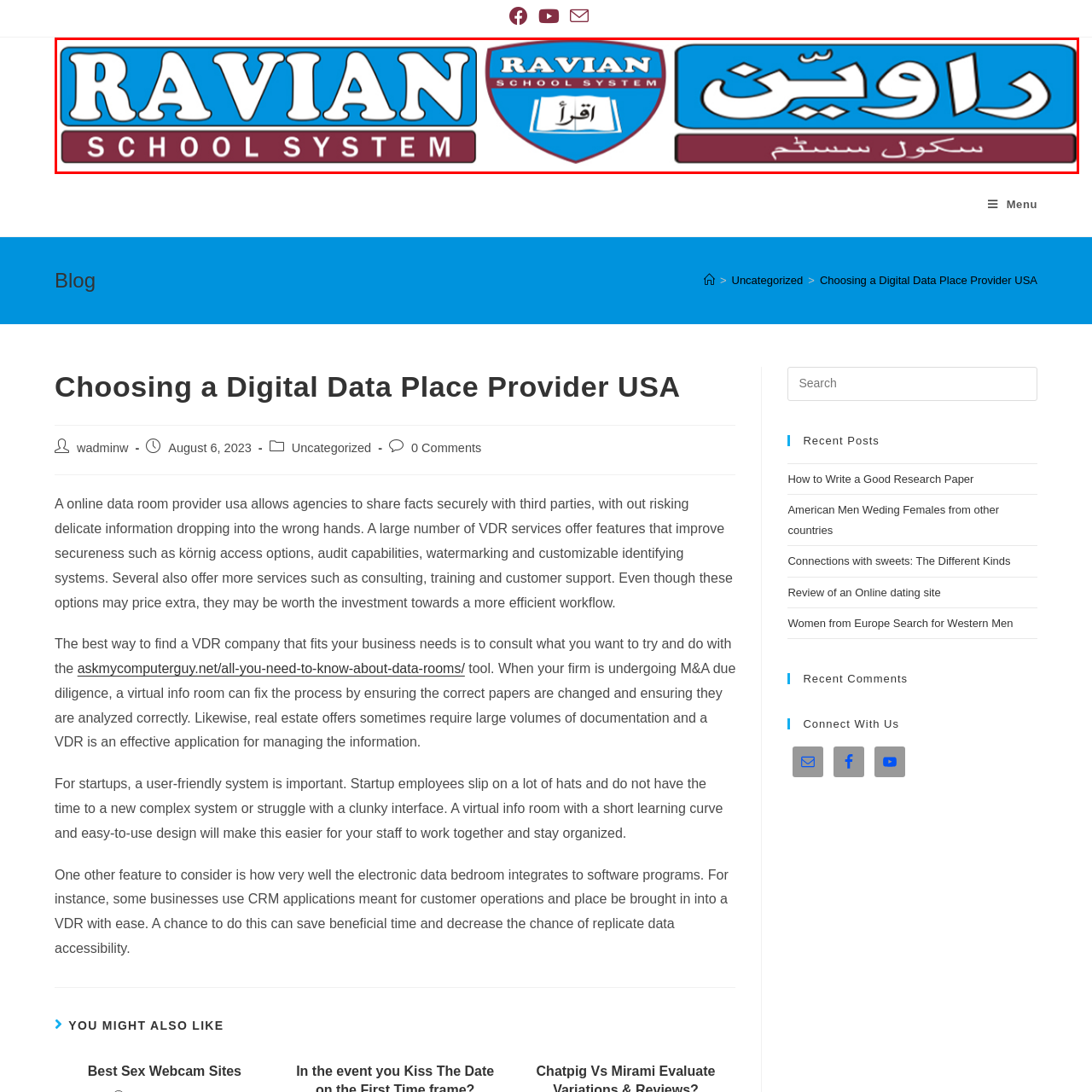Give an elaborate description of the visual elements within the red-outlined box.

The image showcases the emblem of the "Ravian School System," prominently displaying the name in both English and Urdu. The design features a vibrant blue background with bold lettering, framed by a distinct shield shape. At the center, the Urdu script, which translates to "Ravian," is highlighted, while "SCHOOL SYSTEM" is presented beneath in a contrasting maroon color. This logo effectively communicates the identity and educational mission of the organization, merging visual appeal with cultural significance. The combination of languages signifies inclusivity and a focus on education within a diverse community.